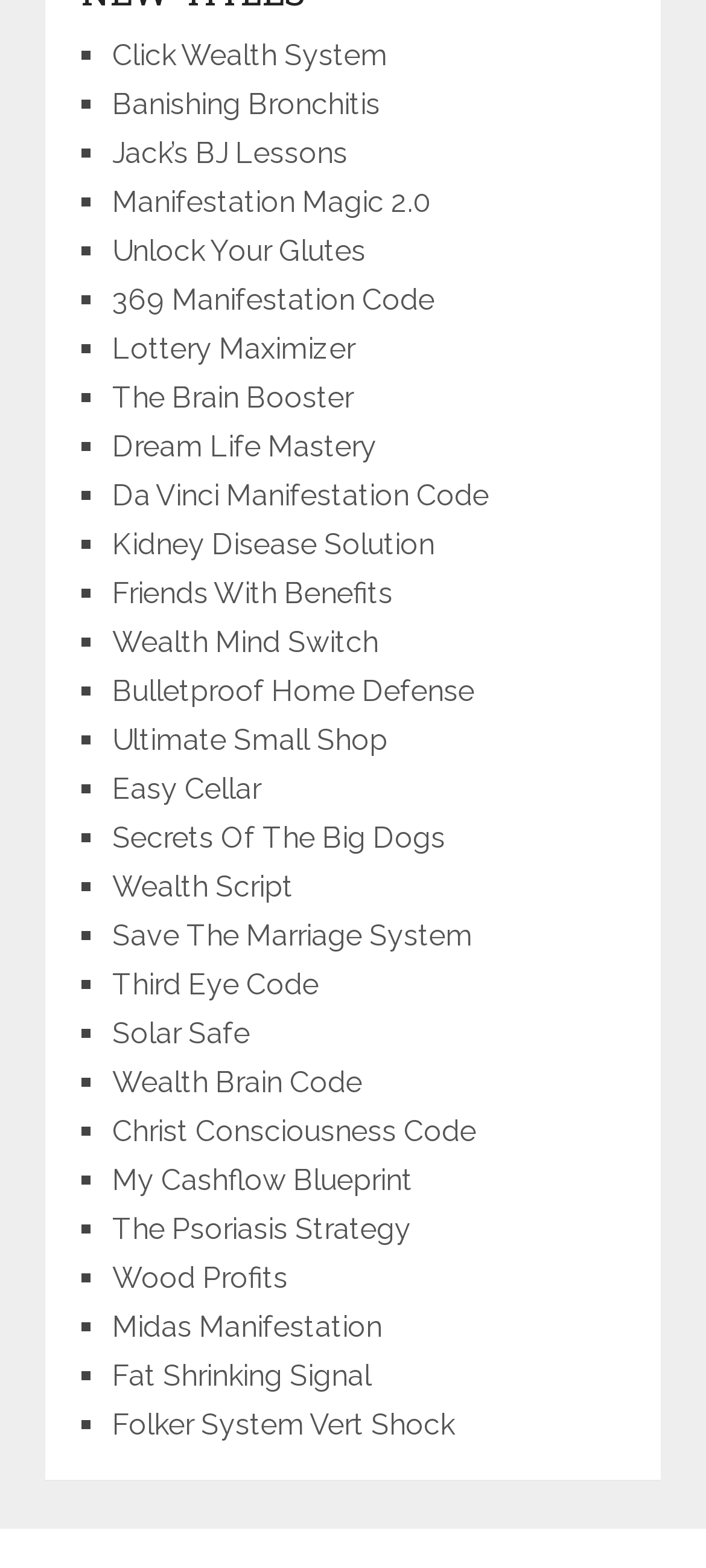What is the approximate position of the 15th product on the webpage?
Please give a detailed and elaborate answer to the question.

Based on the y-coordinates of the bounding boxes, I can estimate the vertical position of each product. The 15th product, 'Dream Life Mastery', has a y-coordinate of around 0.274, which suggests that it is approximately in the middle of the webpage.